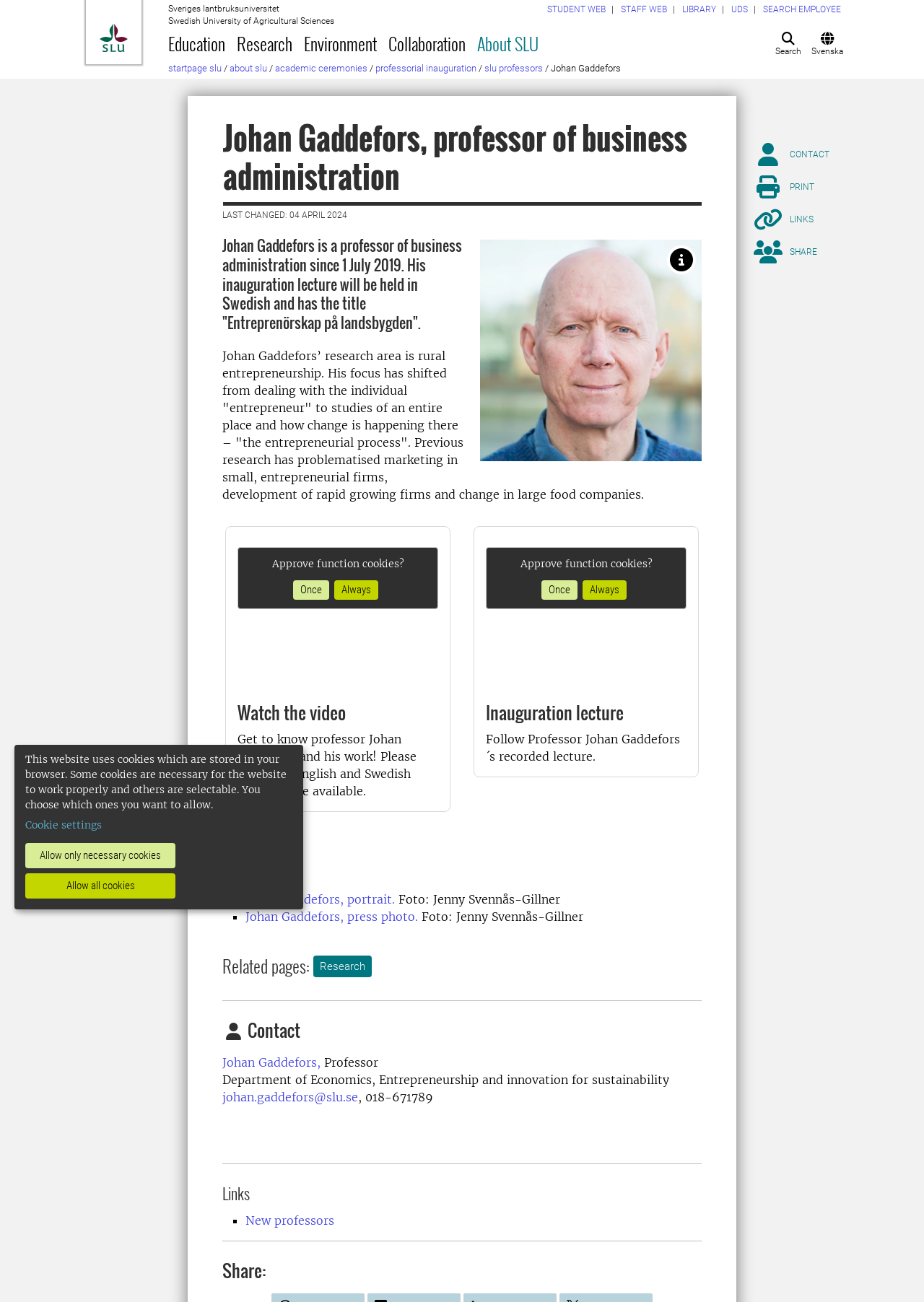Please find the bounding box coordinates (top-left x, top-left y, bottom-right x, bottom-right y) in the screenshot for the UI element described as follows: Allow only necessary cookies

[0.027, 0.647, 0.19, 0.667]